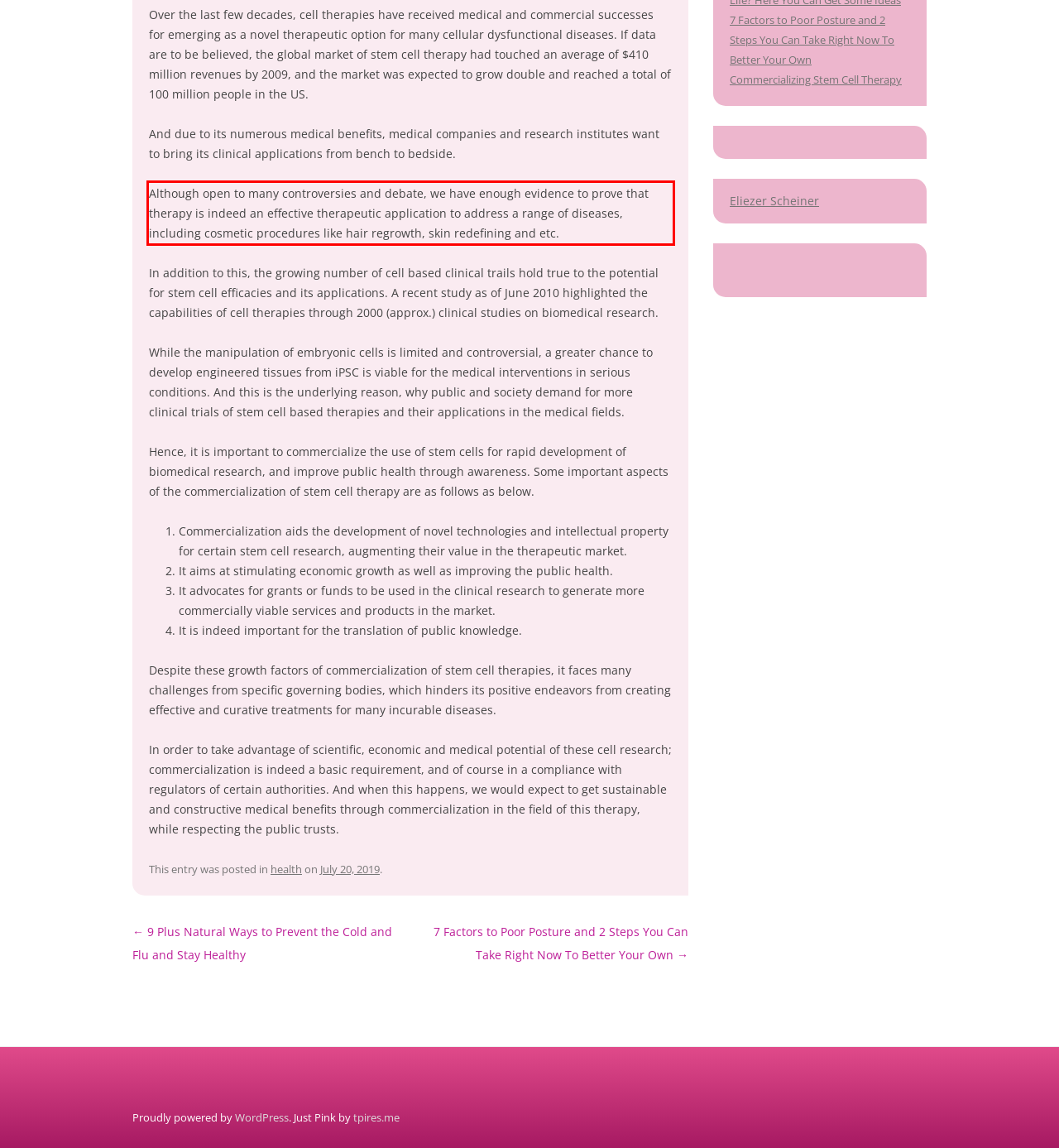Given a screenshot of a webpage, locate the red bounding box and extract the text it encloses.

Although open to many controversies and debate, we have enough evidence to prove that therapy is indeed an effective therapeutic application to address a range of diseases, including cosmetic procedures like hair regrowth, skin redefining and etc.